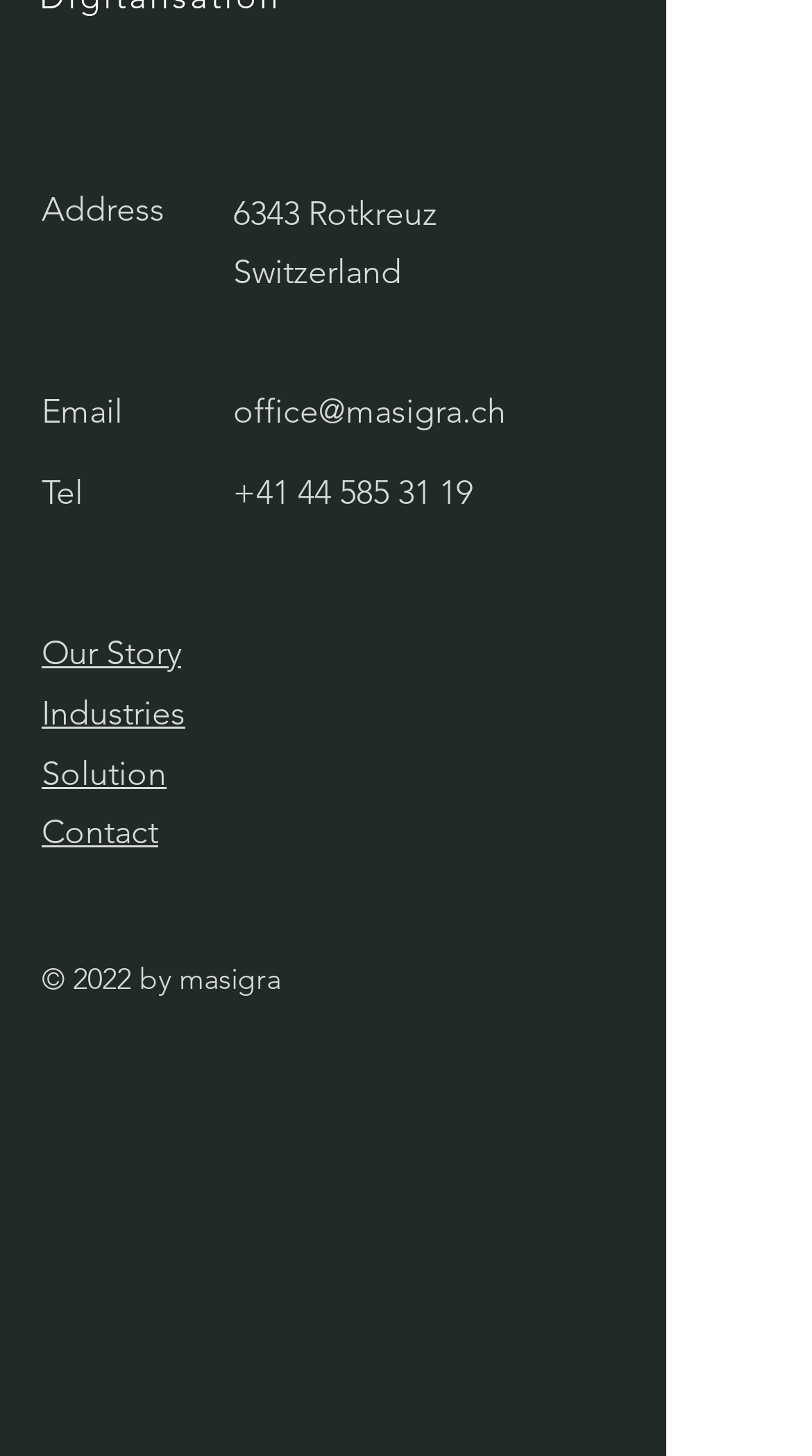Answer succinctly with a single word or phrase:
What is the copyright year of the website?

2022